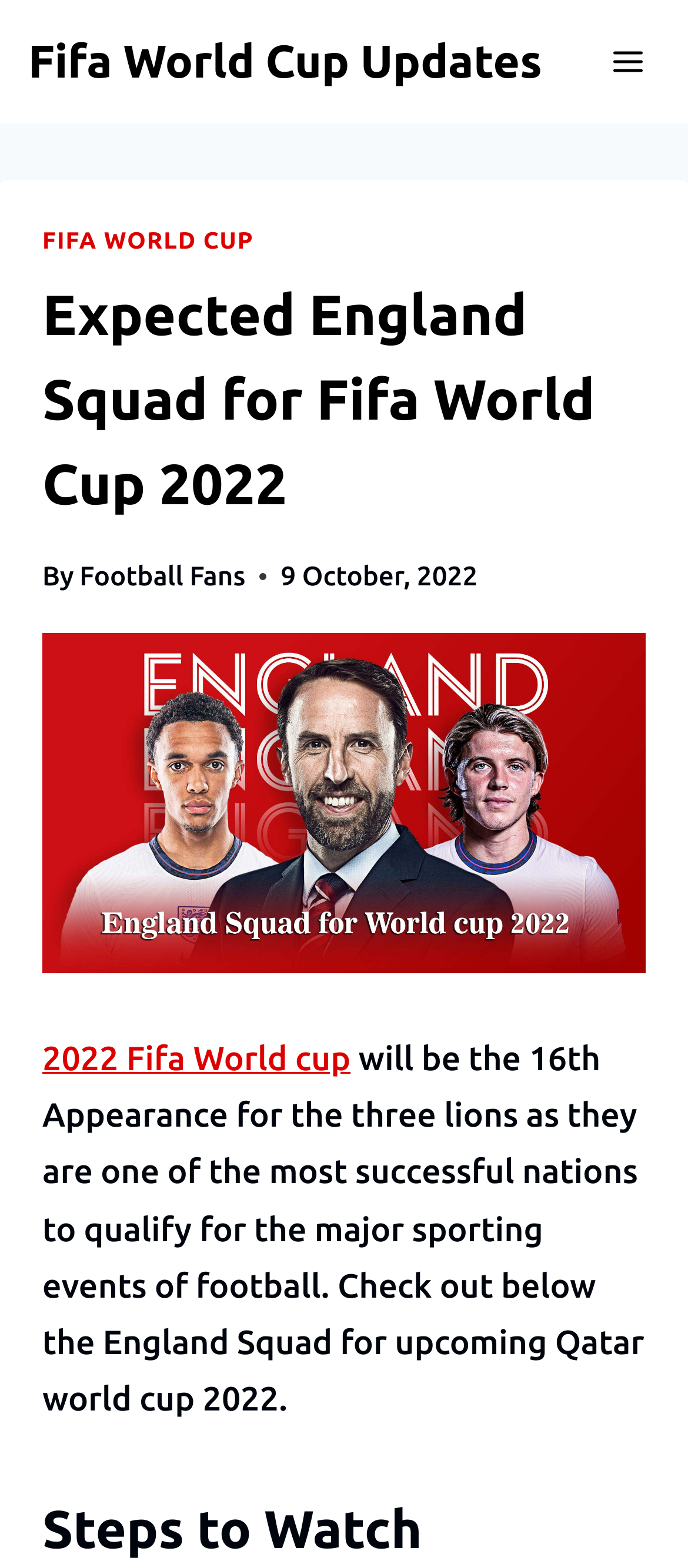Please determine the bounding box coordinates for the UI element described as: "Next »".

None